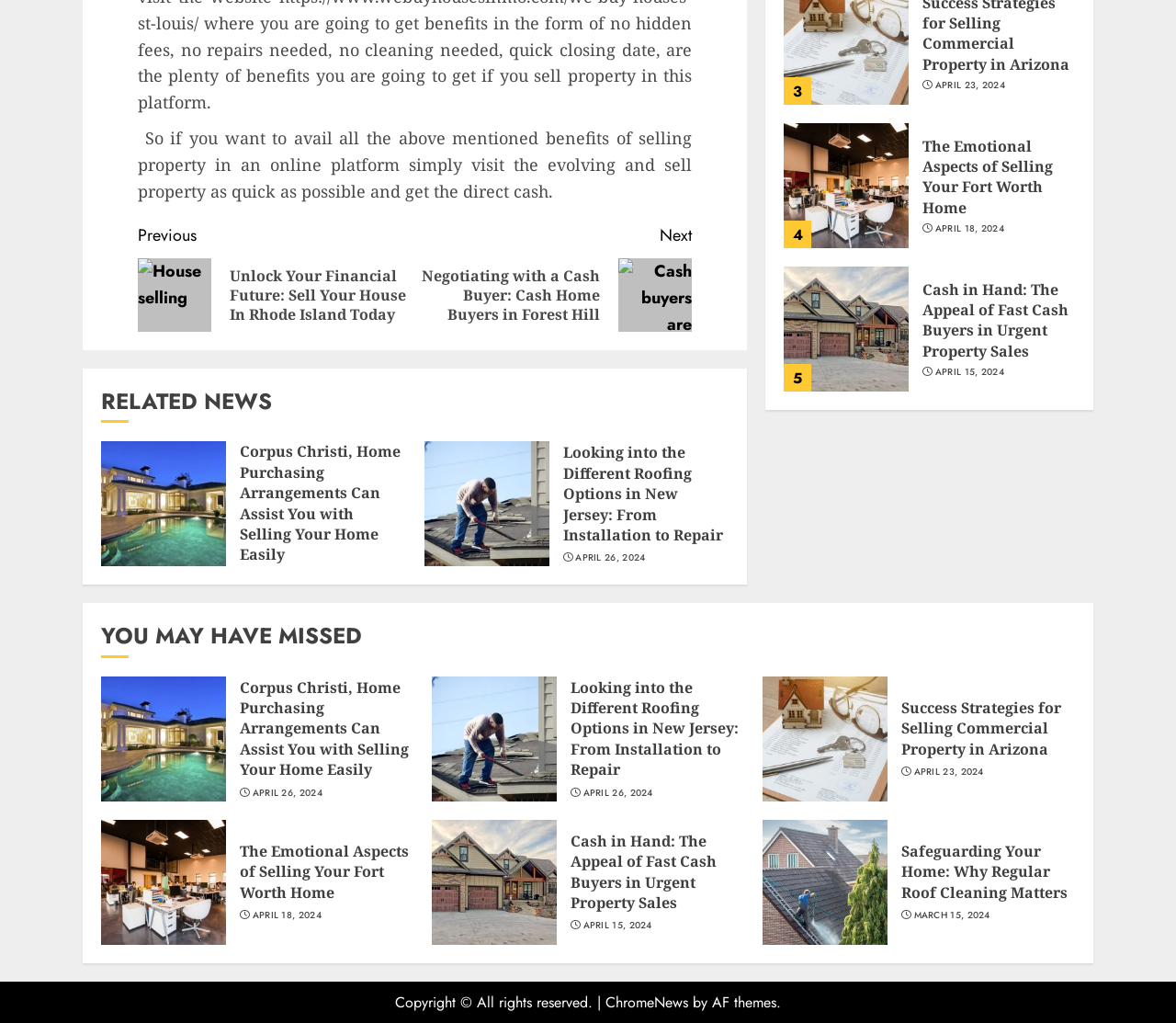Identify the bounding box coordinates for the UI element described as: "April 23, 2024". The coordinates should be provided as four floats between 0 and 1: [left, top, right, bottom].

[0.795, 0.218, 0.855, 0.23]